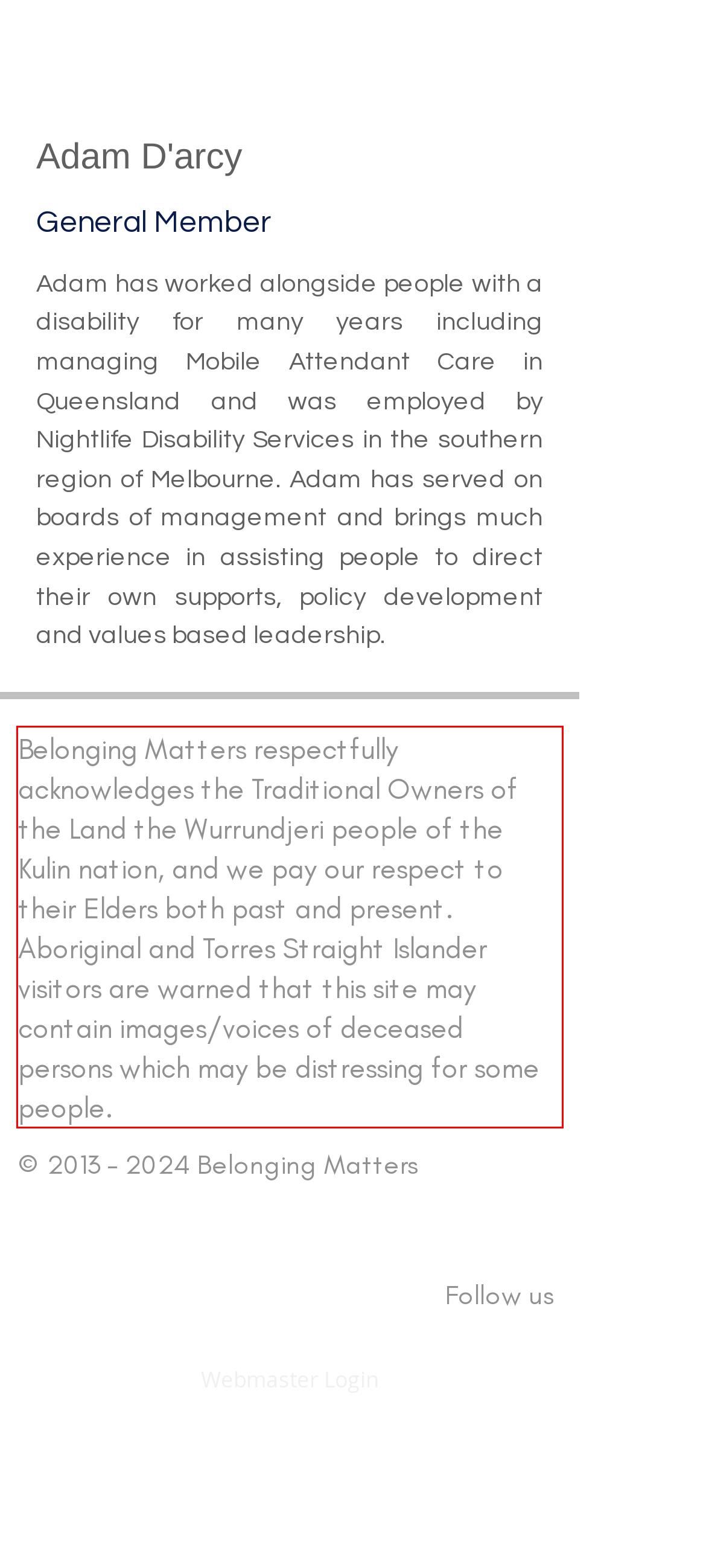Using the provided screenshot, read and generate the text content within the red-bordered area.

Belonging Matters respectfully acknowledges the Traditional Owners of the Land the Wurrundjeri people of the Kulin nation, and we pay our respect to their Elders both past and present. Aboriginal and Torres Straight Islander visitors are warned that this site may contain images/voices of deceased persons which may be distressing for some people.